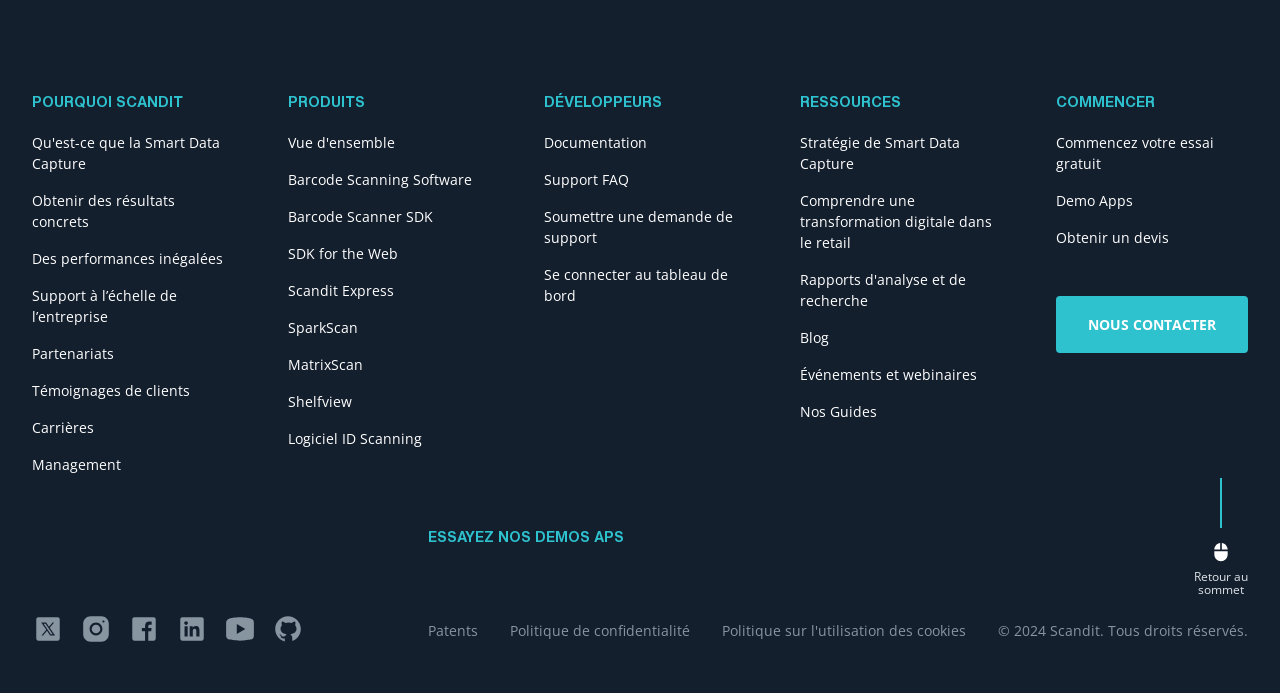Determine the bounding box coordinates for the clickable element required to fulfill the instruction: "Start a free trial". Provide the coordinates as four float numbers between 0 and 1, i.e., [left, top, right, bottom].

[0.825, 0.191, 0.975, 0.251]